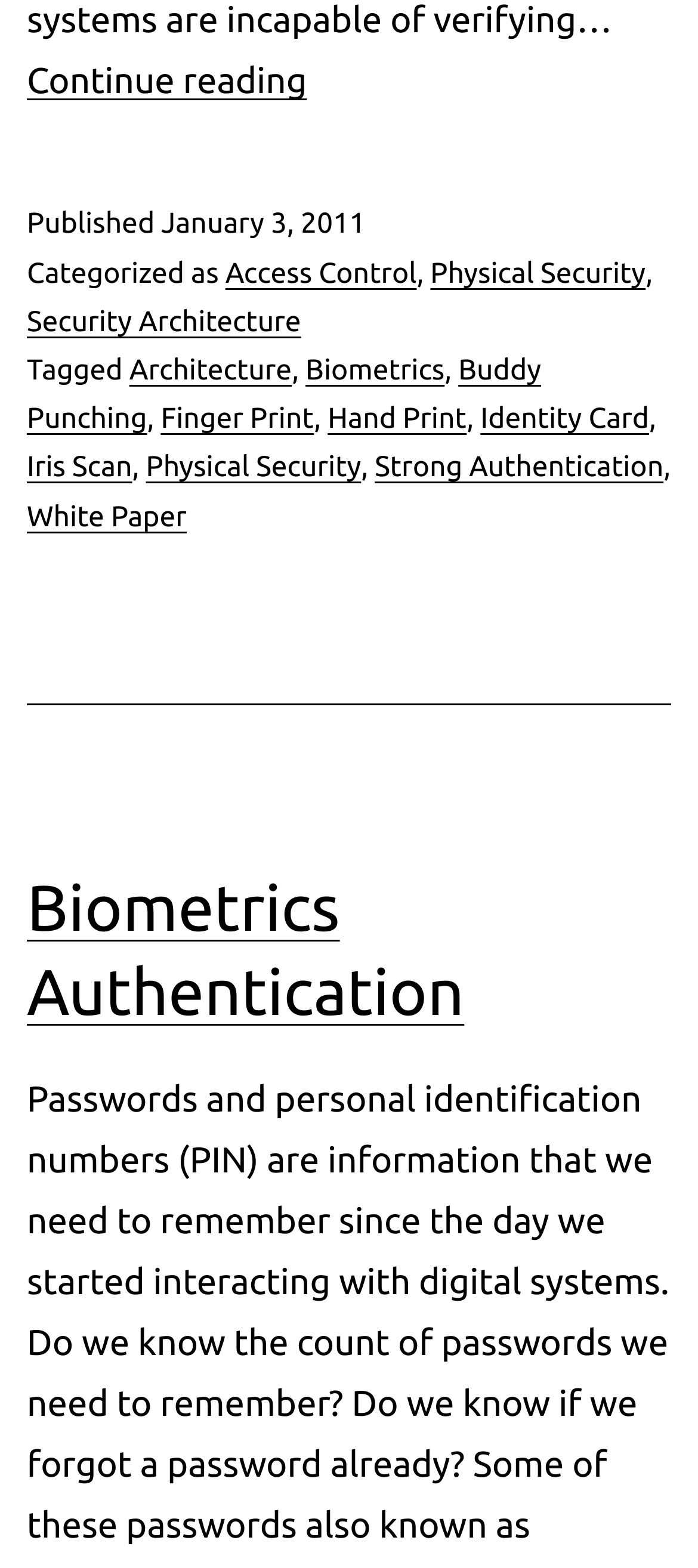Provide the bounding box coordinates for the UI element that is described as: "Physical Security".

[0.617, 0.164, 0.925, 0.184]